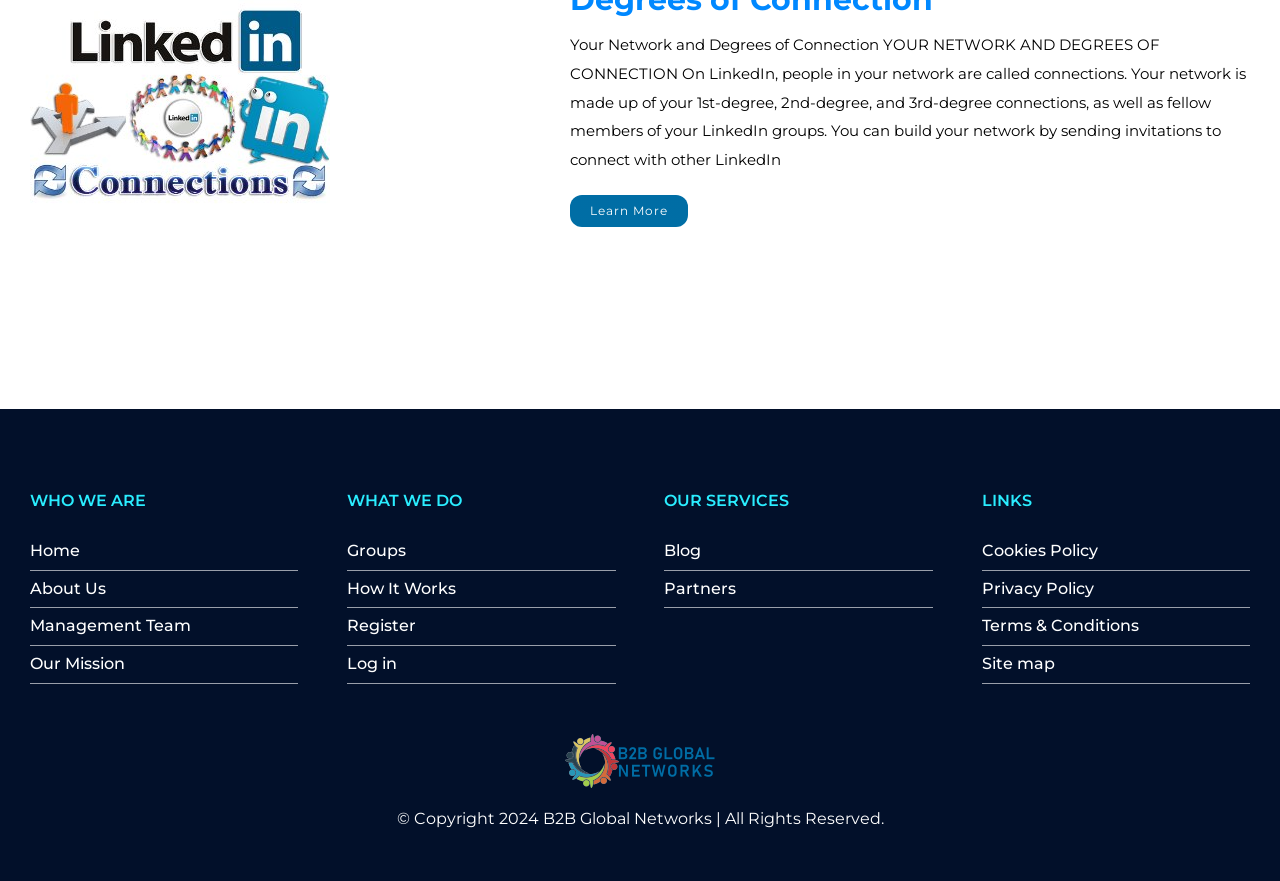Reply to the question with a single word or phrase:
What is the name of the company?

B2B Global Networks